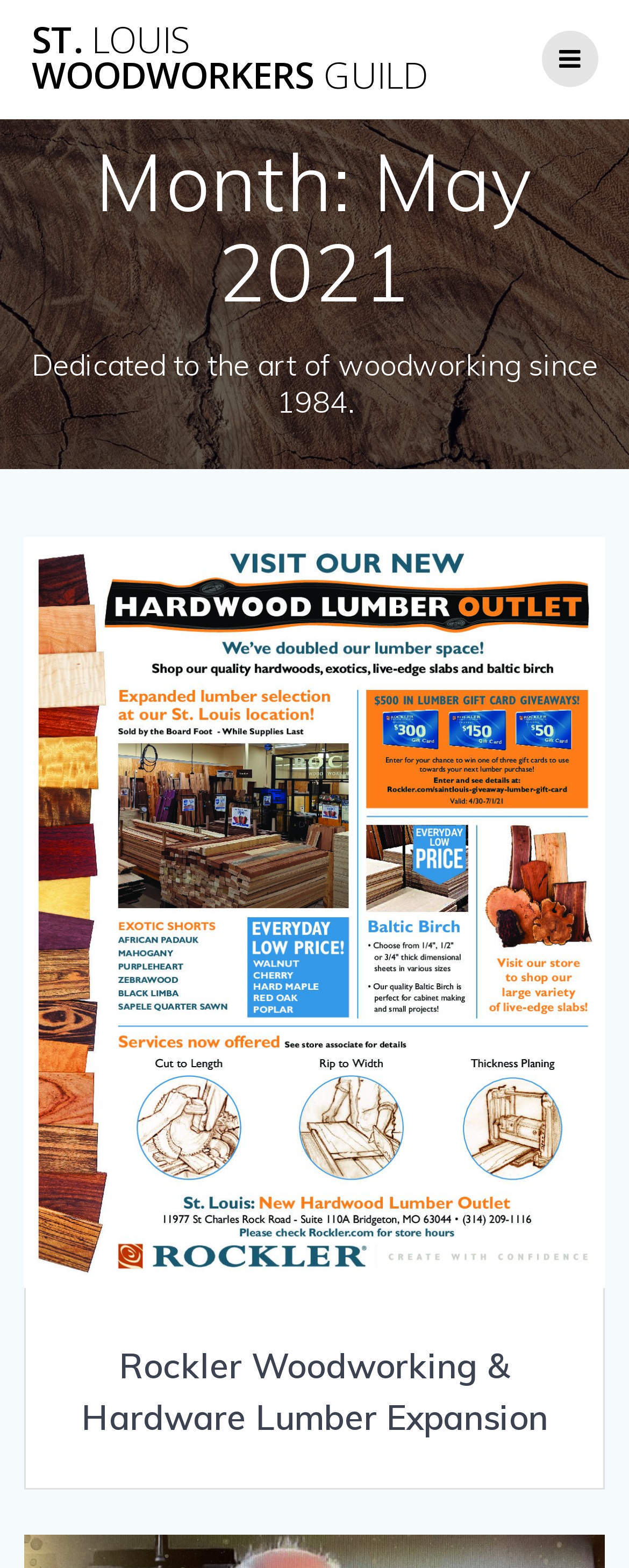What is the organization's name?
Offer a detailed and exhaustive answer to the question.

The organization's name can be found in the link at the top of the webpage, which reads 'ST. LOUIS WOODWORKERS GUILD'.